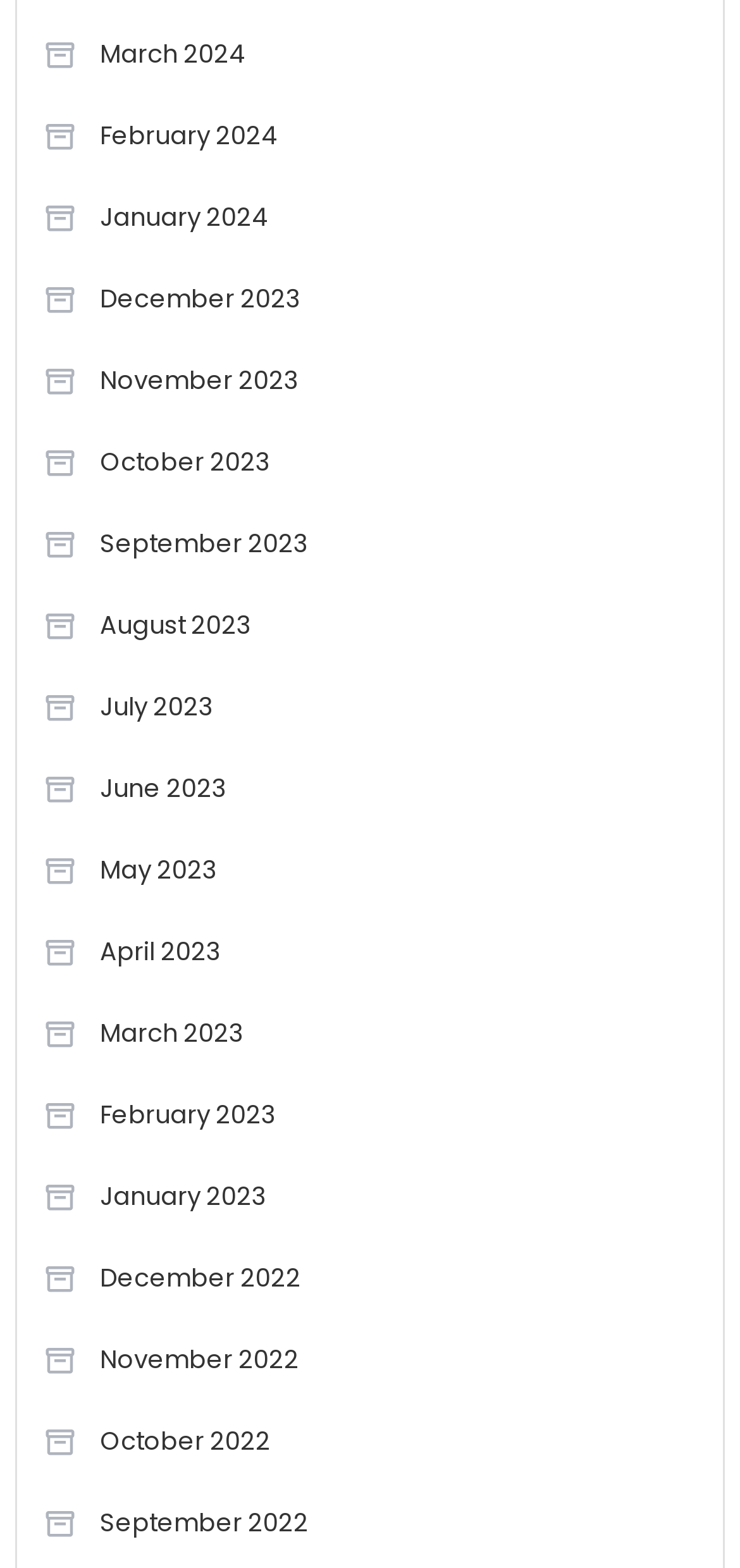How many months are listed?
From the screenshot, supply a one-word or short-phrase answer.

24